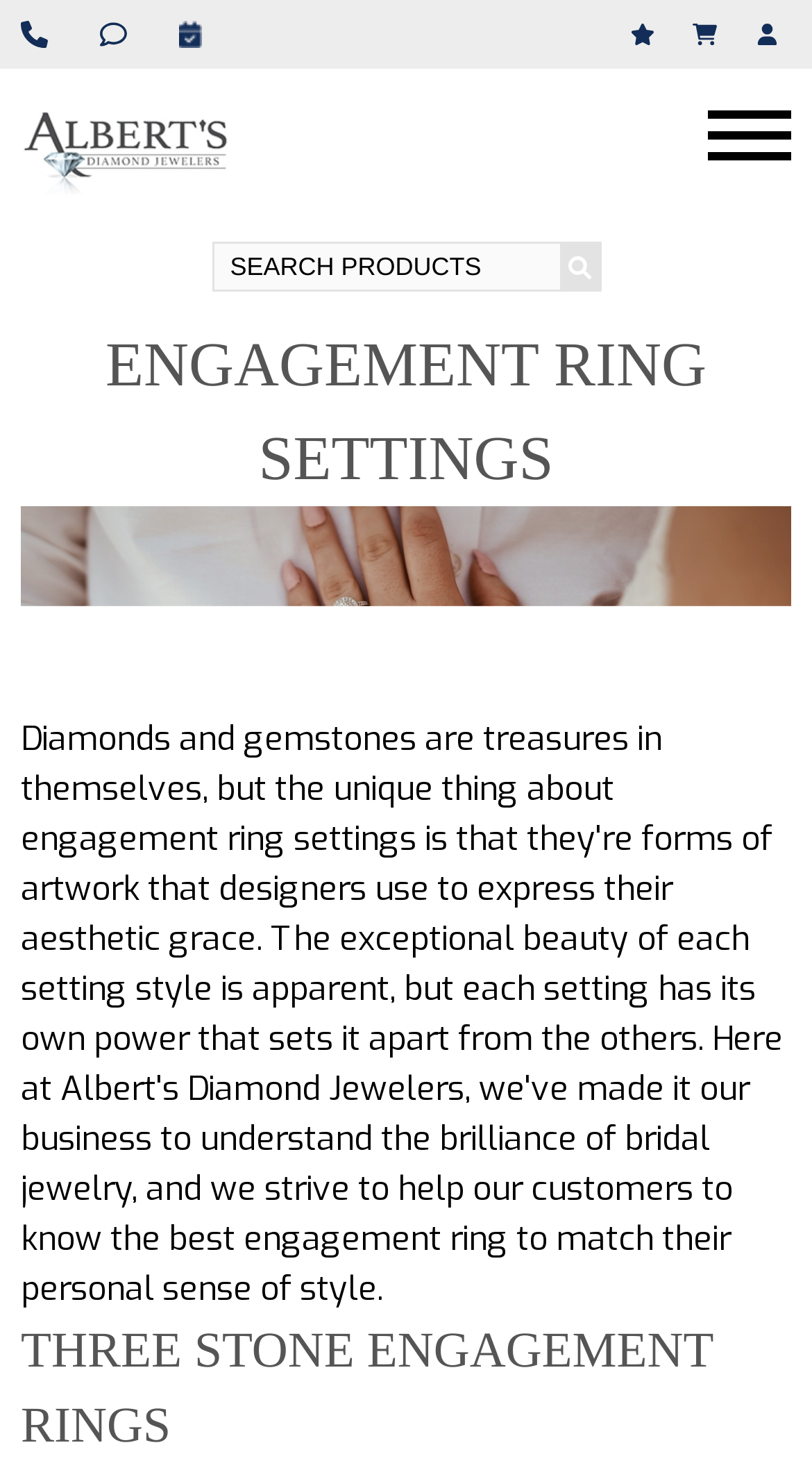Refer to the image and provide a thorough answer to this question:
What is the purpose of the button with a hamburger icon?

The button with a hamburger icon is typically used to open a menu or navigation drawer. Therefore, I infer that the purpose of this button is to open a menu.